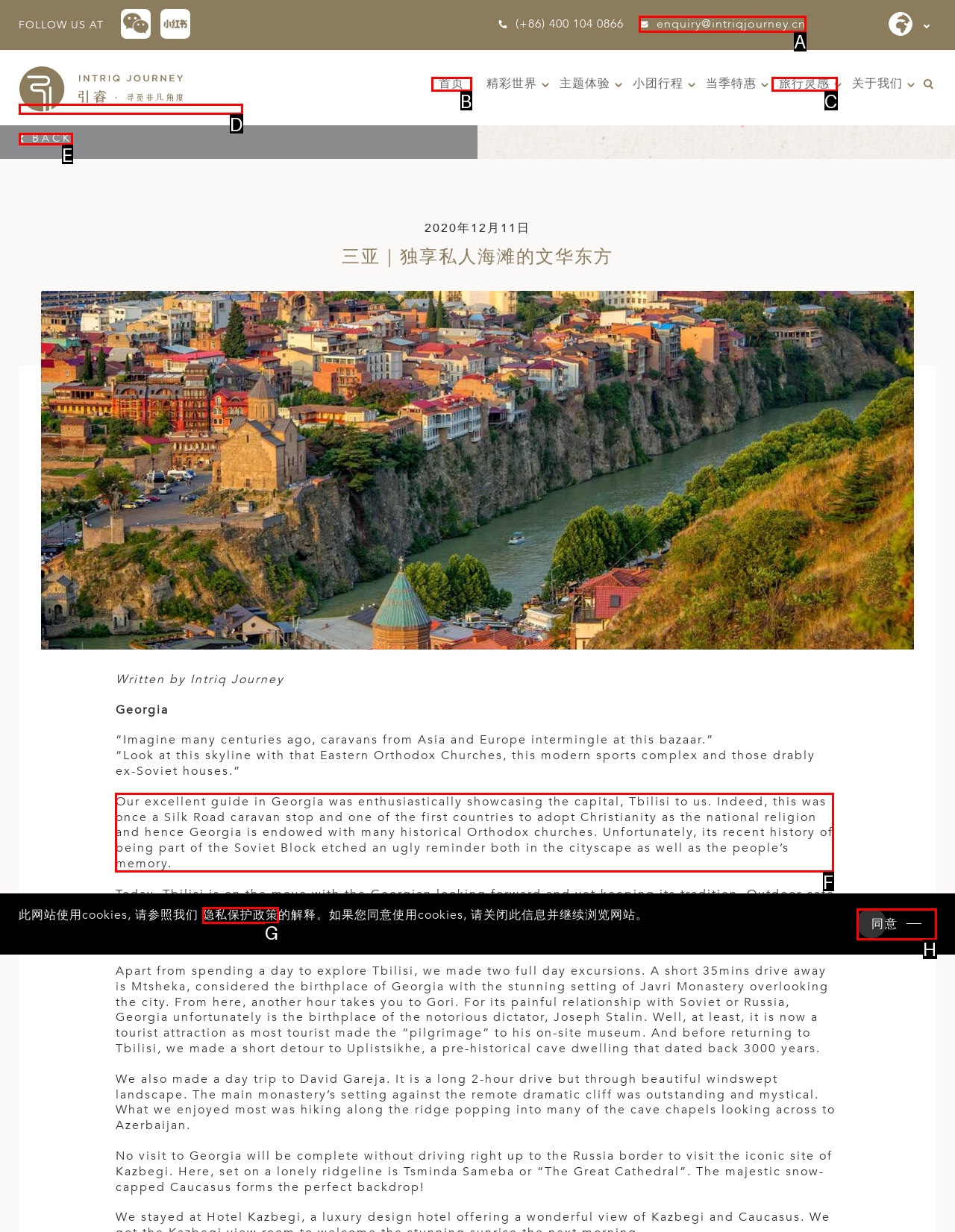Indicate which lettered UI element to click to fulfill the following task: Learn about Marcus Joseph Debaise
Provide the letter of the correct option.

None